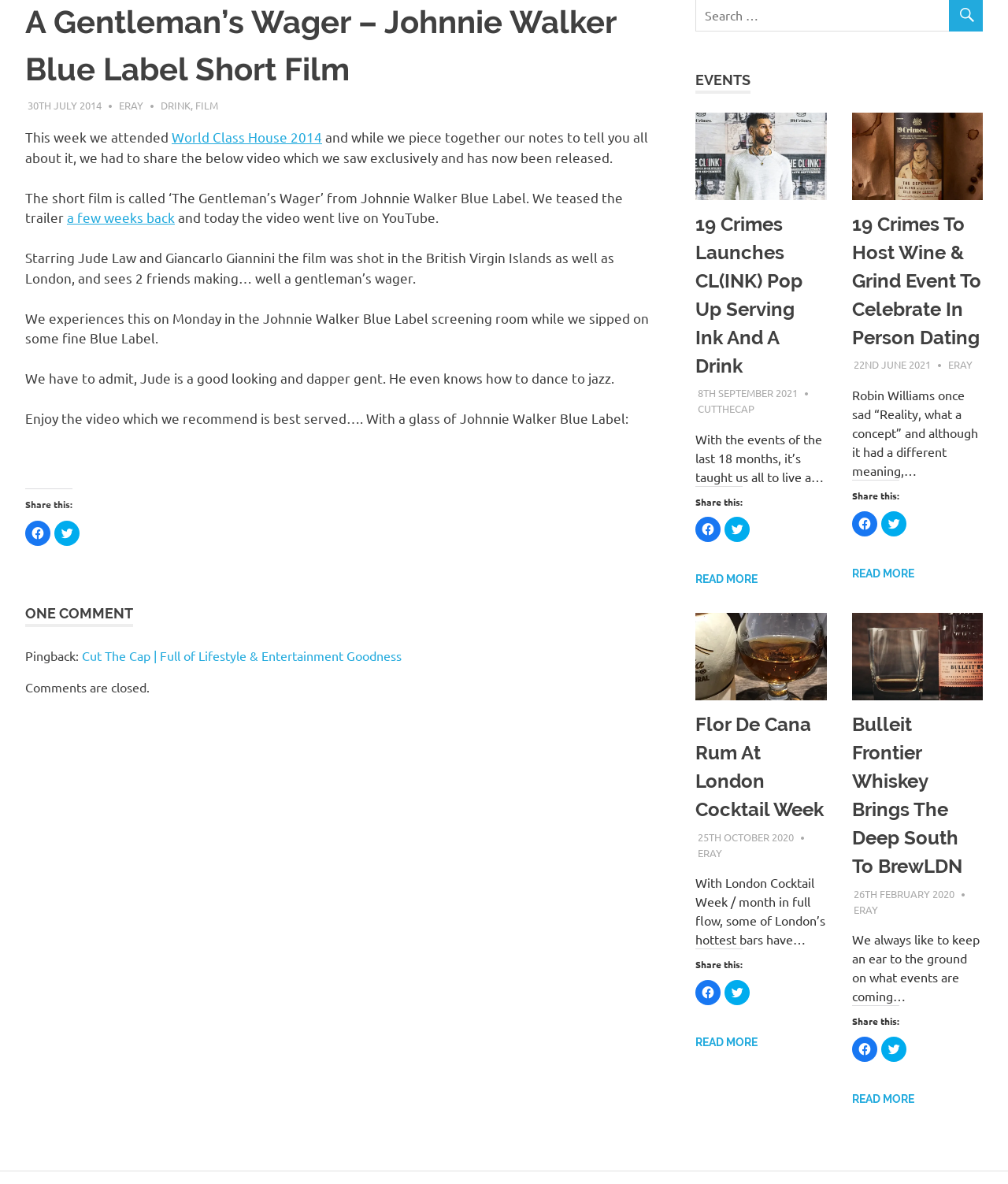Locate the bounding box of the user interface element based on this description: "a few weeks back".

[0.066, 0.177, 0.173, 0.191]